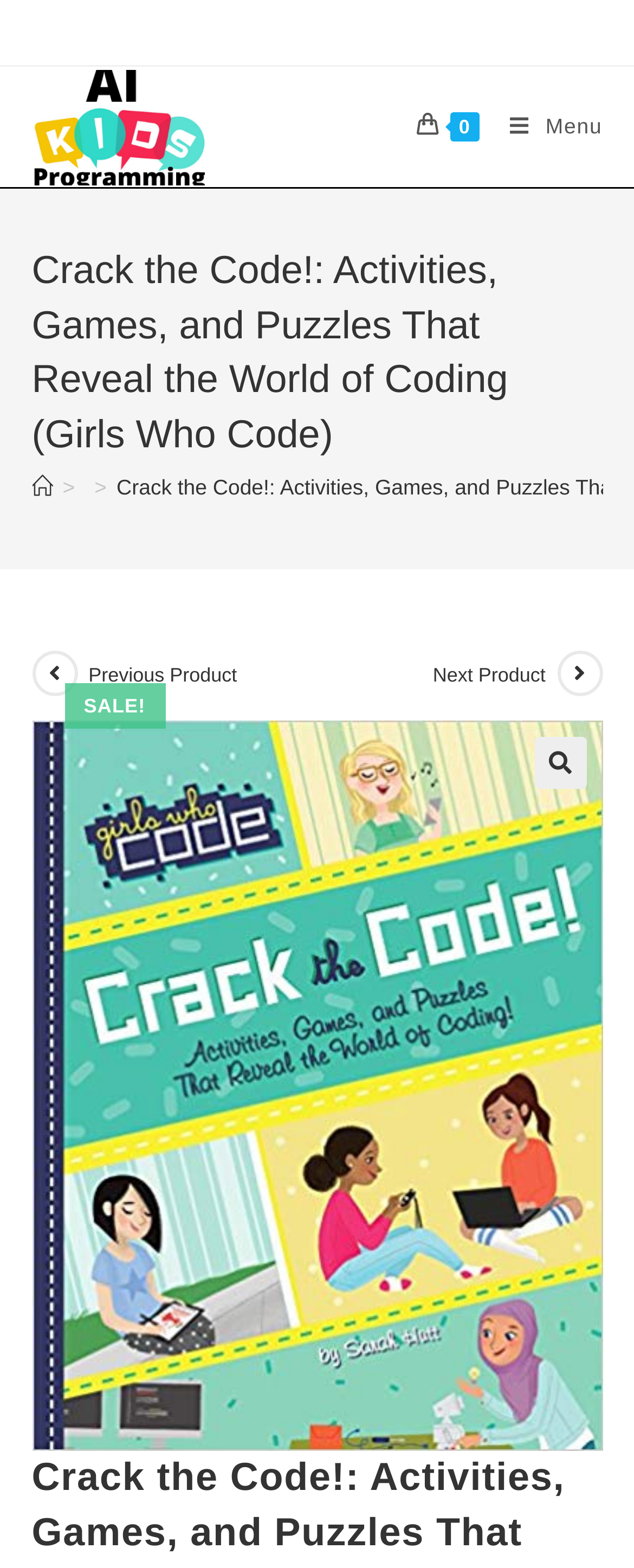What is the name of the product?
Look at the screenshot and provide an in-depth answer.

The name of the product can be found in the heading element, which is 'Crack the Code!: Activities, Games, and Puzzles That Reveal the World of Coding (Girls Who Code)'. This heading is located in the header section of the webpage, indicating that it is the main title of the product.